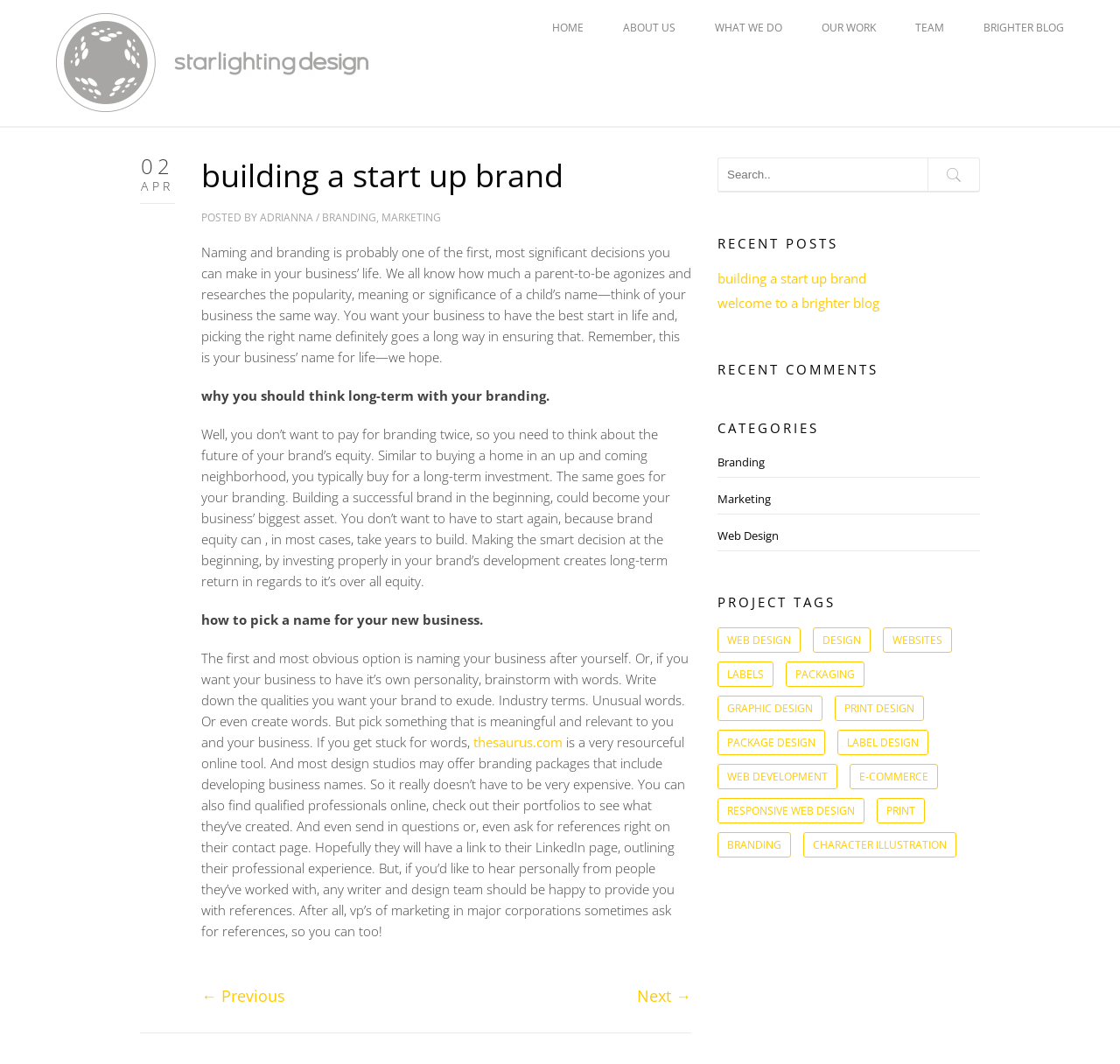Respond to the following question with a brief word or phrase:
What is the topic of the latest blog post?

building a start up brand